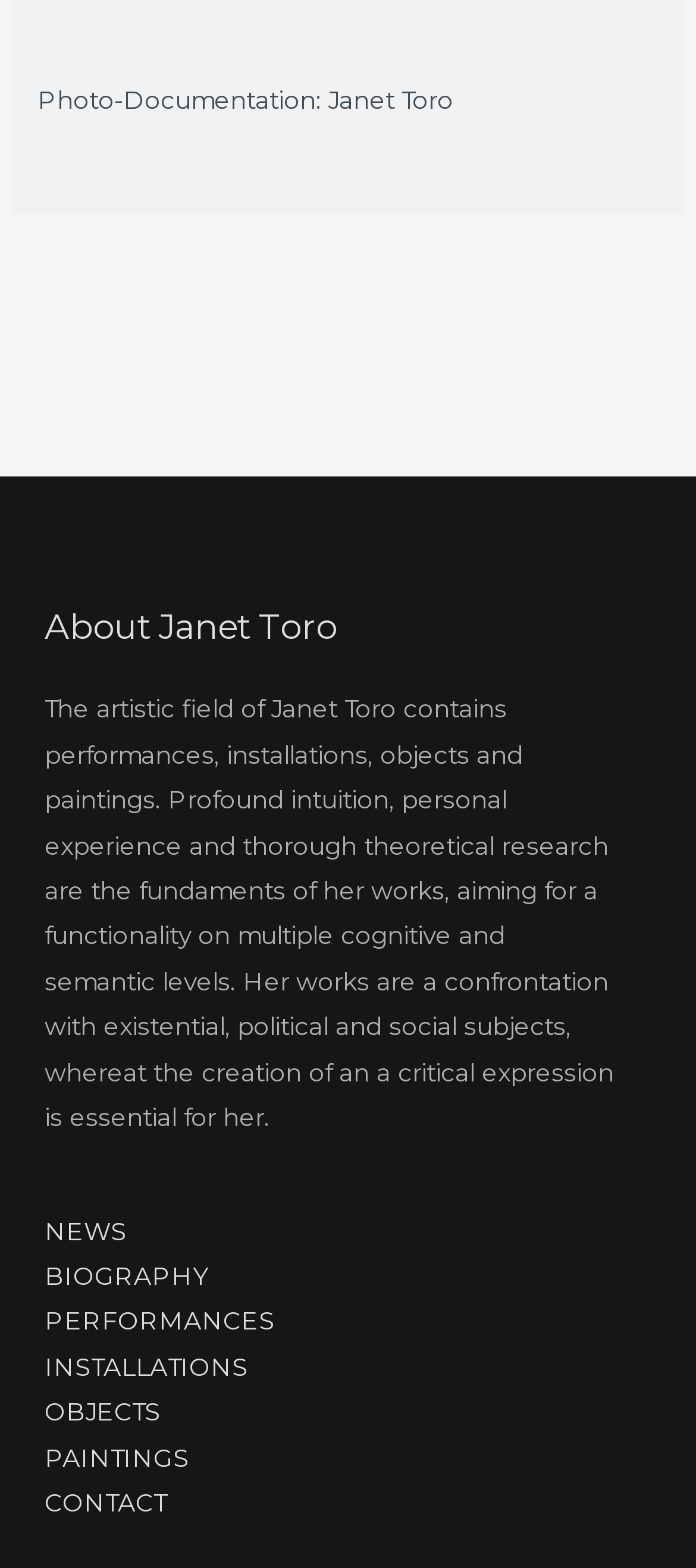How many navigation menus are on this webpage?
Provide a detailed answer to the question using information from the image.

There are two navigation menus on this webpage, one with the text 'Post navigation' at the top, and another with the text 'Menu' at the bottom.